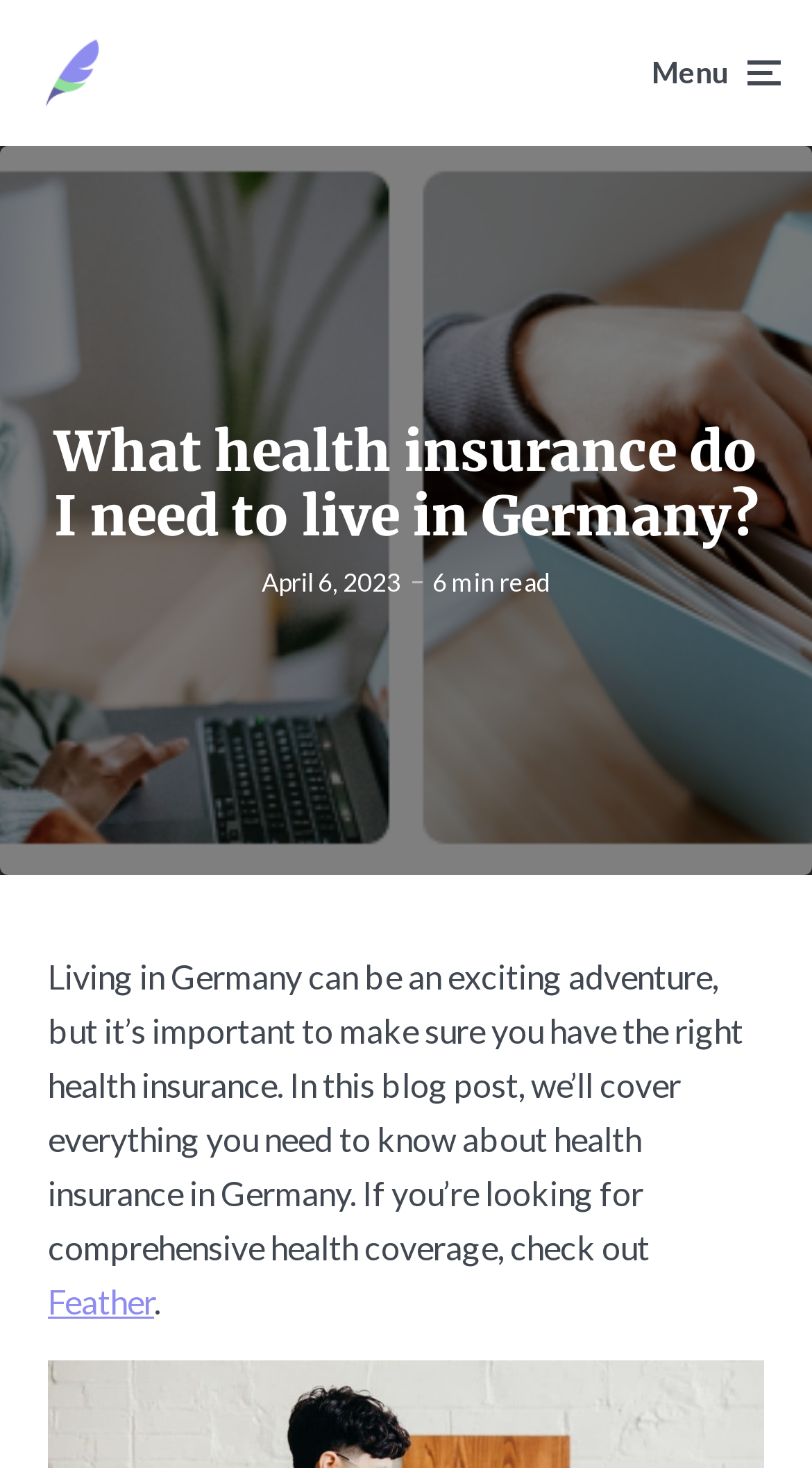What is the topic of the blog post?
Please answer the question with a detailed and comprehensive explanation.

I found the topic of the blog post by looking at the main heading element that says 'What health insurance do I need to live in Germany?' and the content of the blog post which discusses health insurance in Germany.